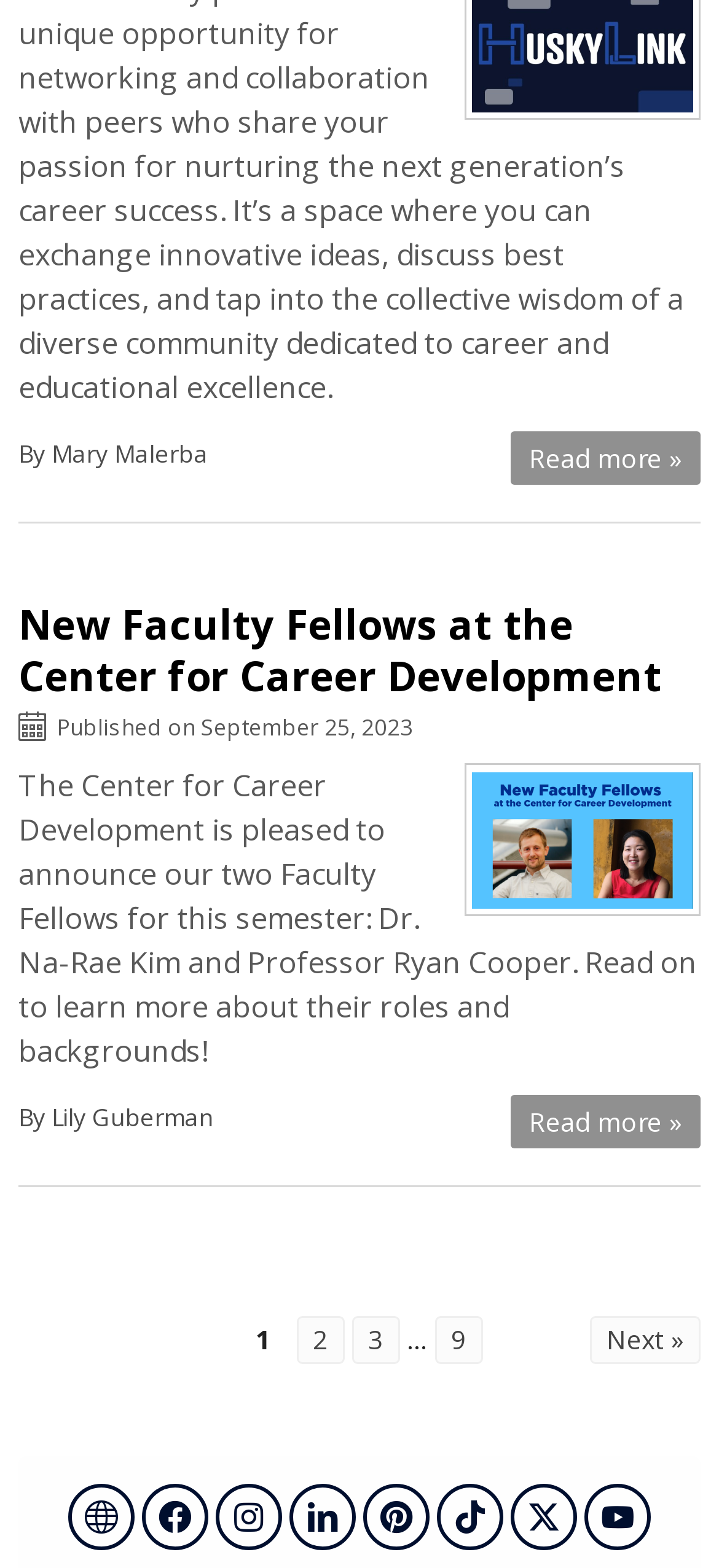What is the current page number?
Answer briefly with a single word or phrase based on the image.

1